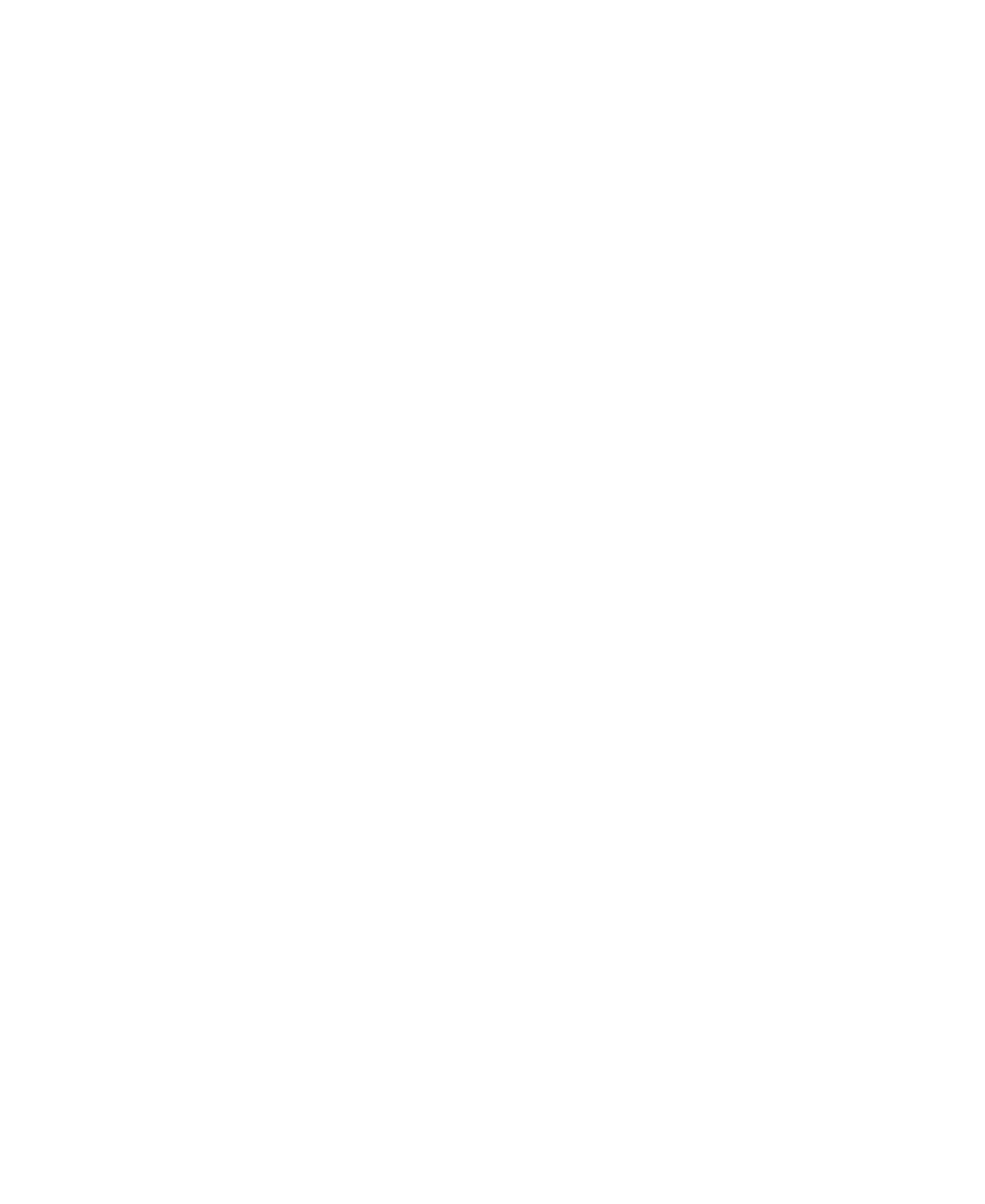Based on the image, provide a detailed and complete answer to the question: 
What are the different domains mentioned on the webpage?

The webpage mentions 'TRANSITION DOMAINS' and lists several domains, including Employment, Education, Medical & Disability, and Family & Legal. These domains are likely categories or areas of focus for the transition program or service being offered on this webpage.